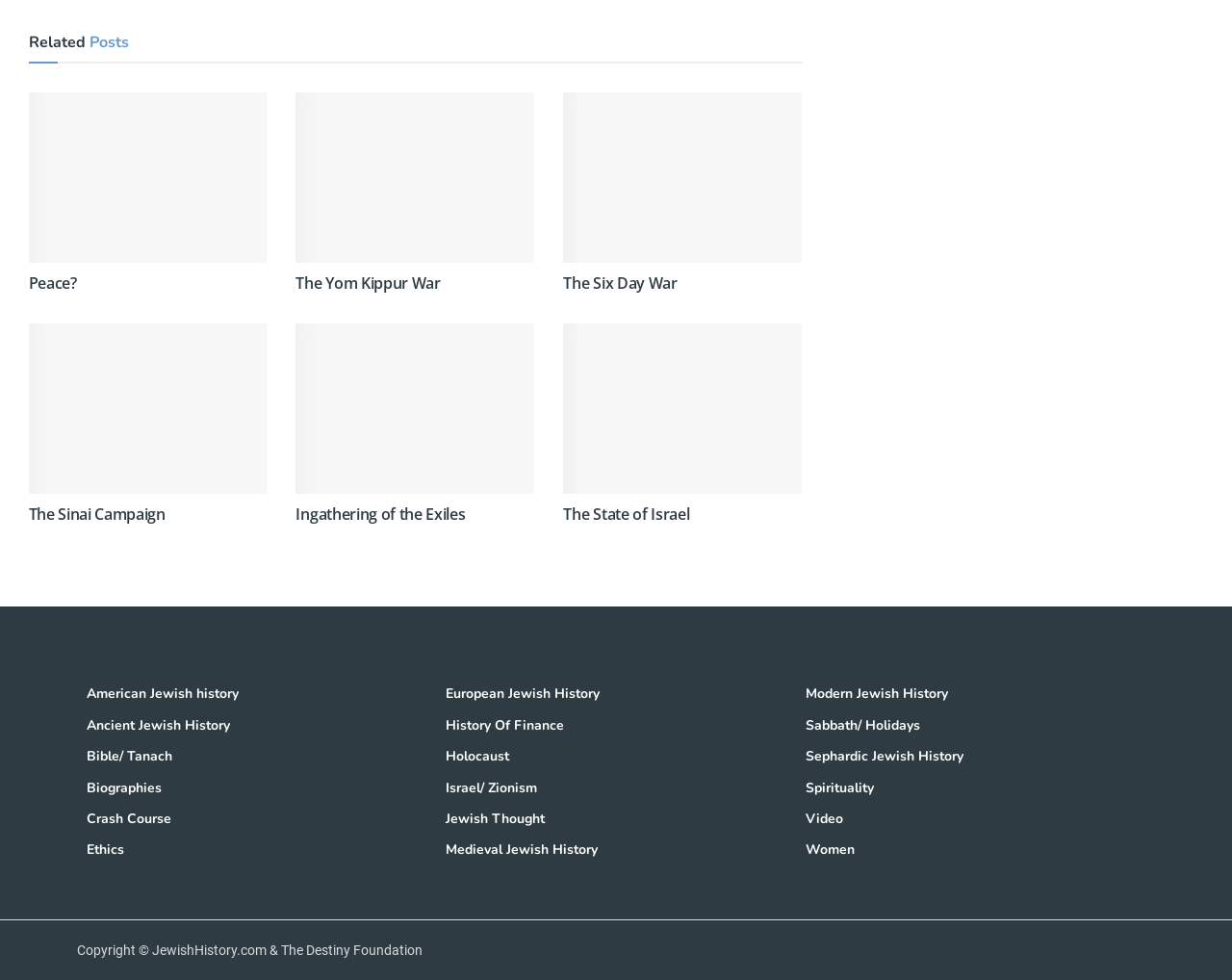Indicate the bounding box coordinates of the element that needs to be clicked to satisfy the following instruction: "View the 'QUICKEN CLASSIC FOR MAC' category". The coordinates should be four float numbers between 0 and 1, i.e., [left, top, right, bottom].

None